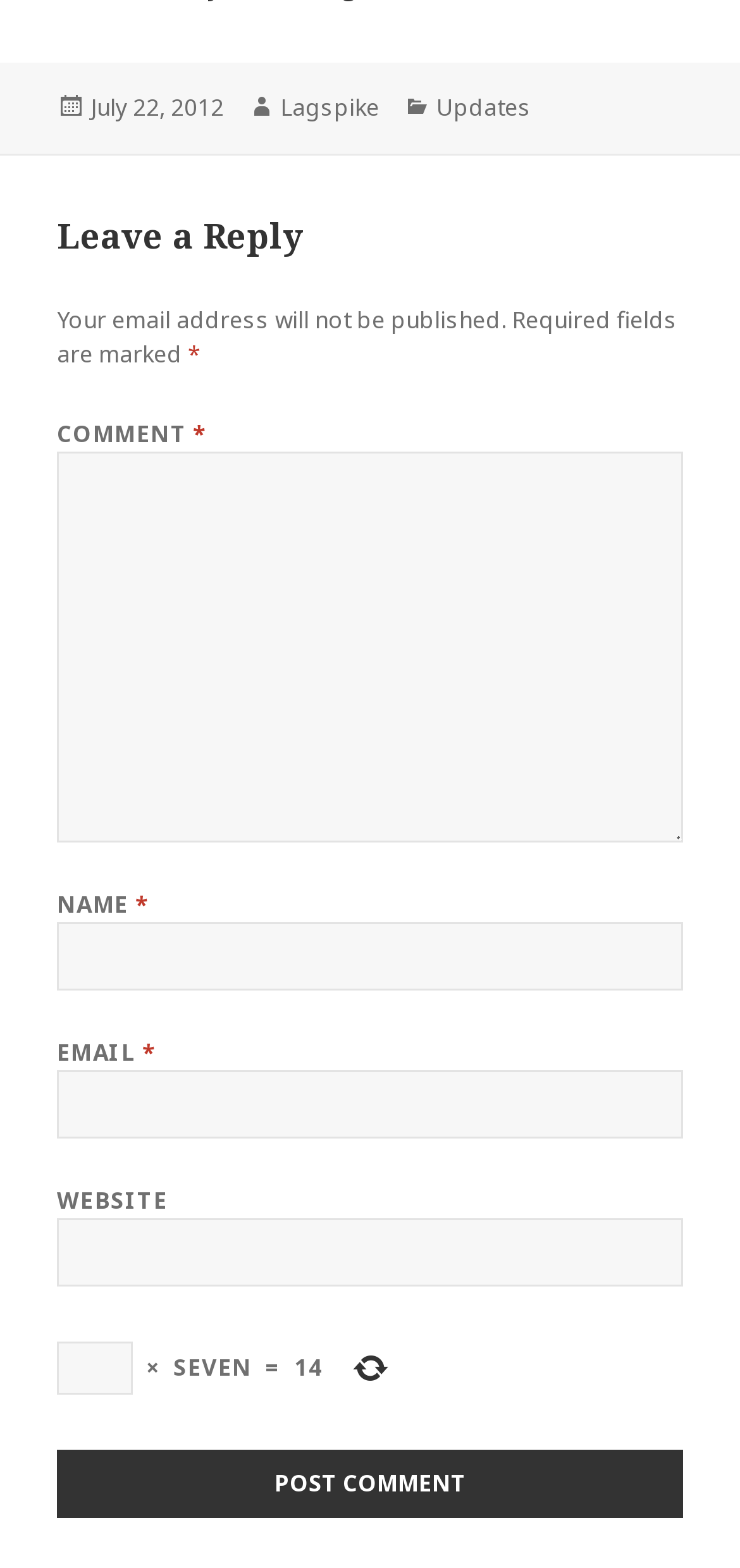Can you determine the bounding box coordinates of the area that needs to be clicked to fulfill the following instruction: "Visit the Updates category"?

[0.59, 0.058, 0.718, 0.08]